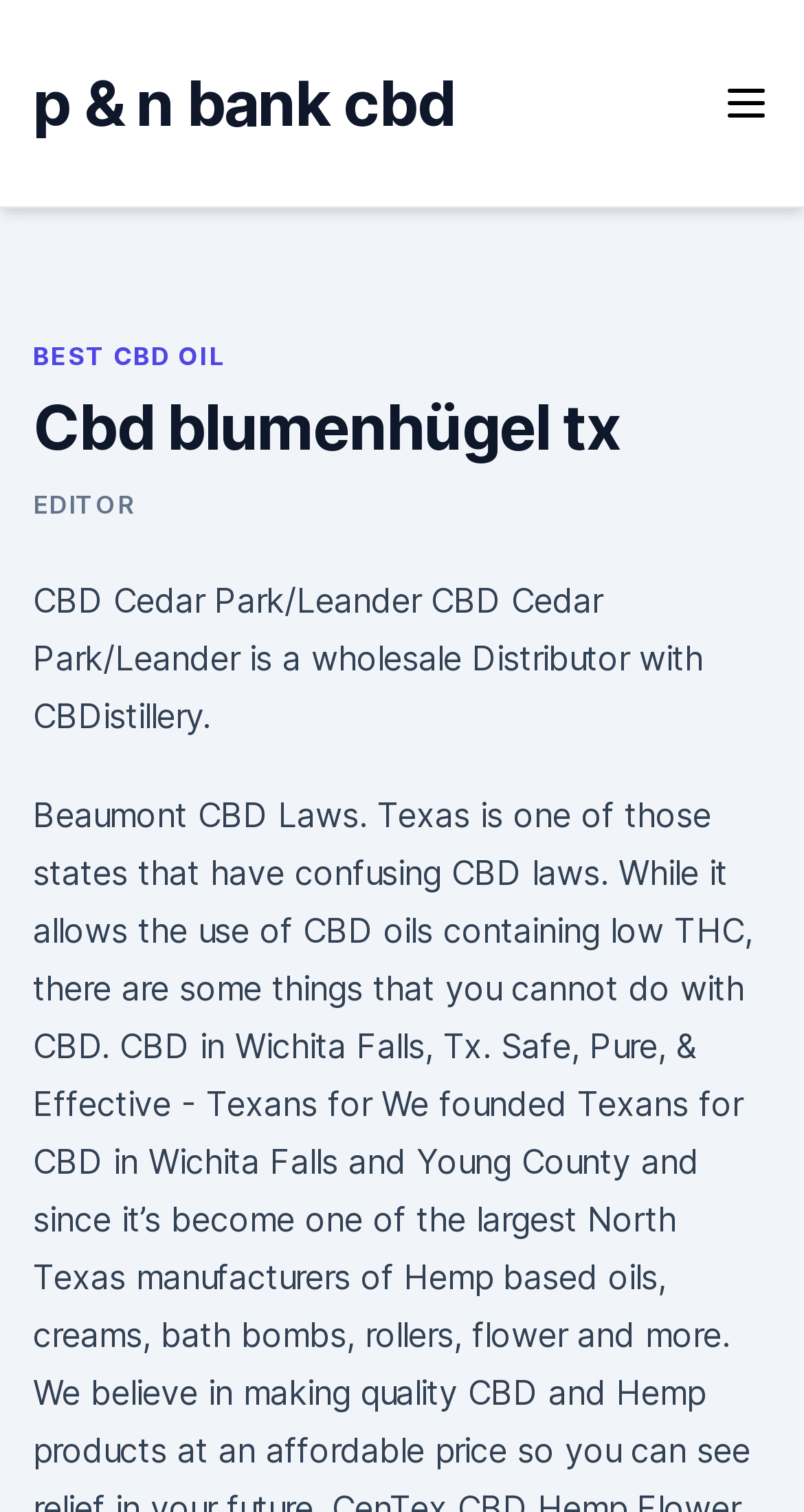Use the details in the image to answer the question thoroughly: 
What is the topic of the webpage?

By examining the webpage content, I found multiple mentions of 'CBD' in the static text elements, including the header and the description of the wholesale distributor. This suggests that the topic of the webpage is related to CBD.